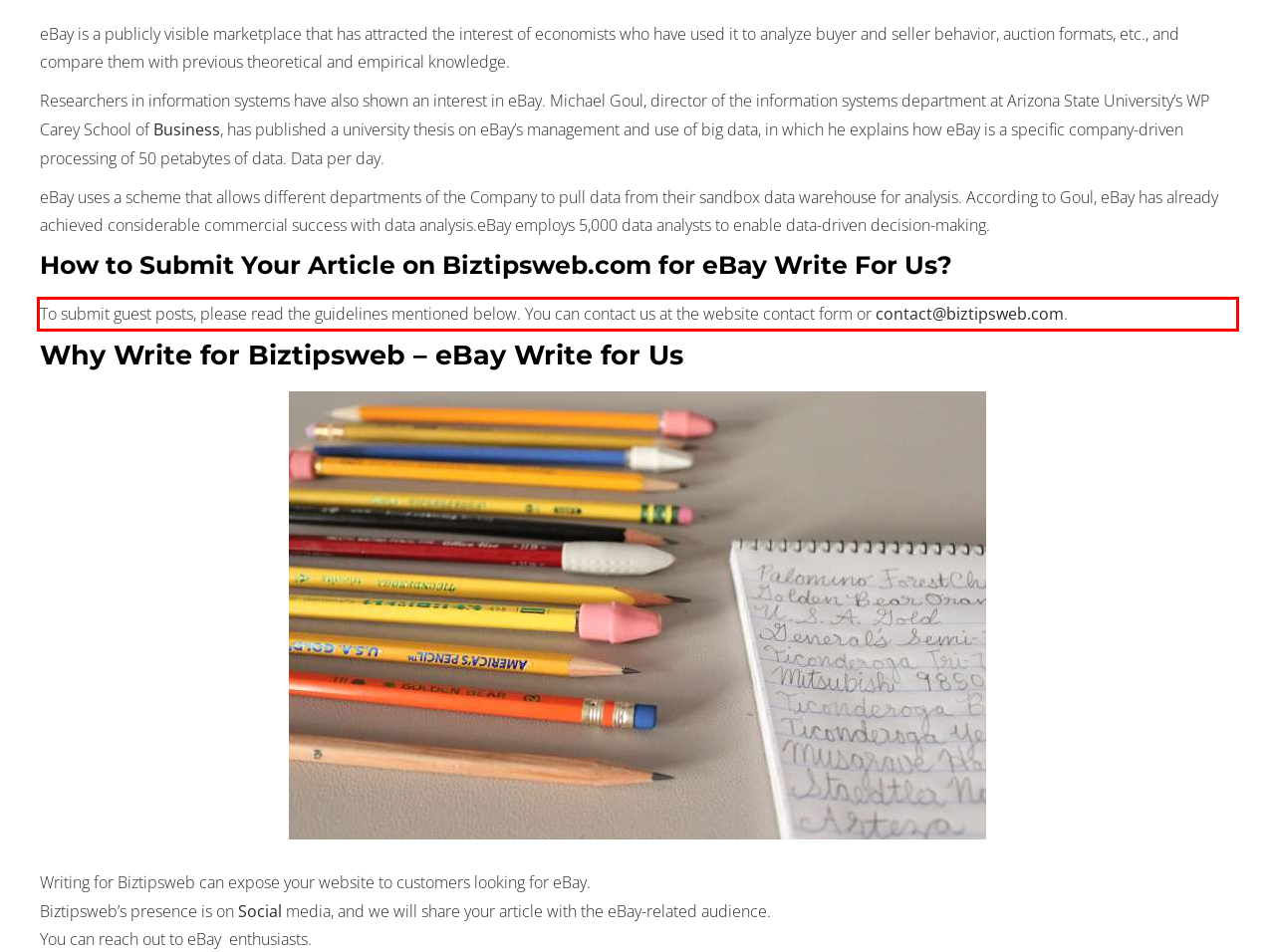Using the provided screenshot of a webpage, recognize and generate the text found within the red rectangle bounding box.

To submit guest posts, please read the guidelines mentioned below. You can contact us at the website contact form or contact@biztipsweb.com.